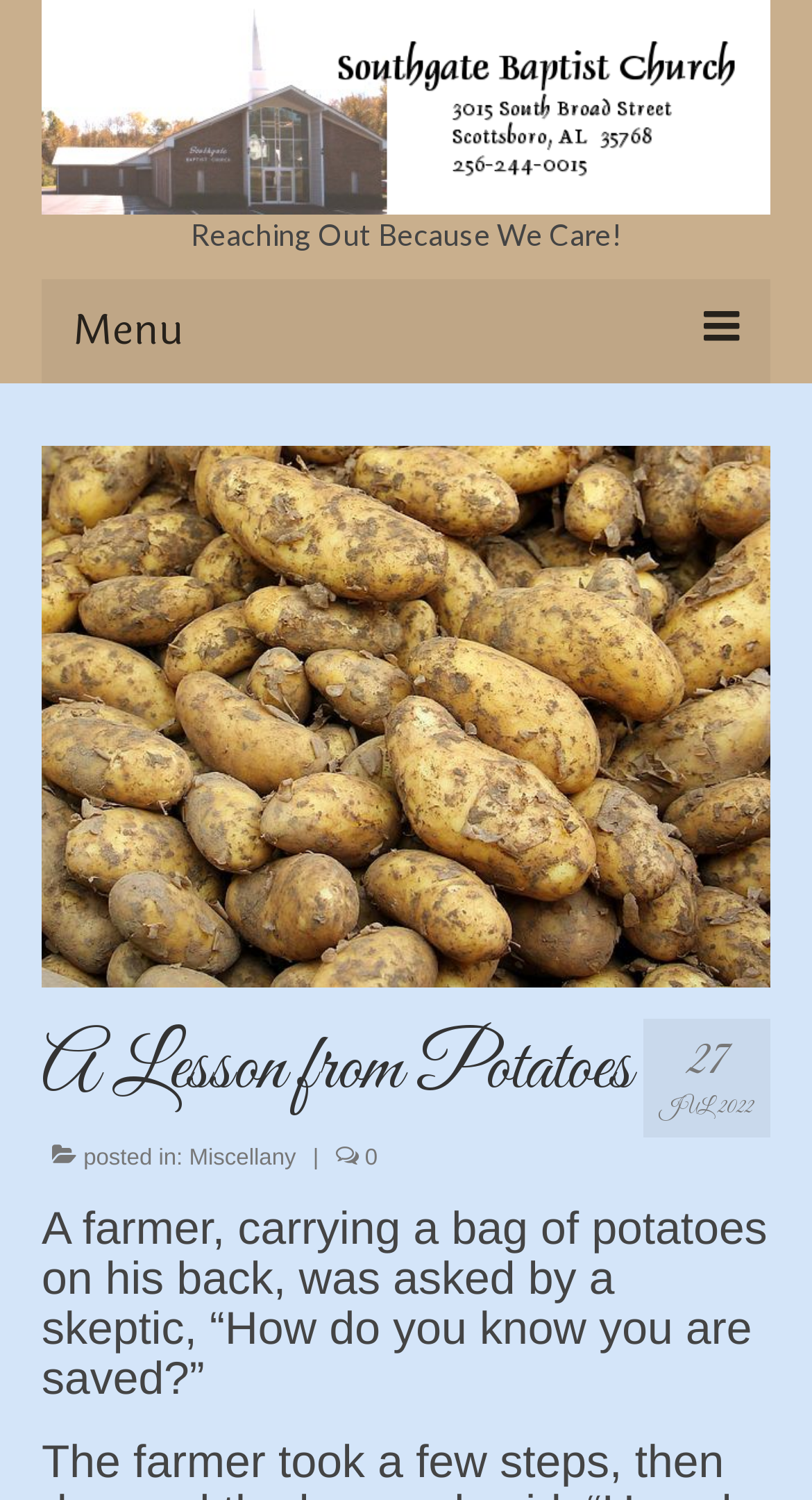What is the name of the church?
Kindly offer a comprehensive and detailed response to the question.

The name of the church can be found in the top-left corner of the webpage, where it is written as 'Southgate Baptist Church' and also has an image with the same name.